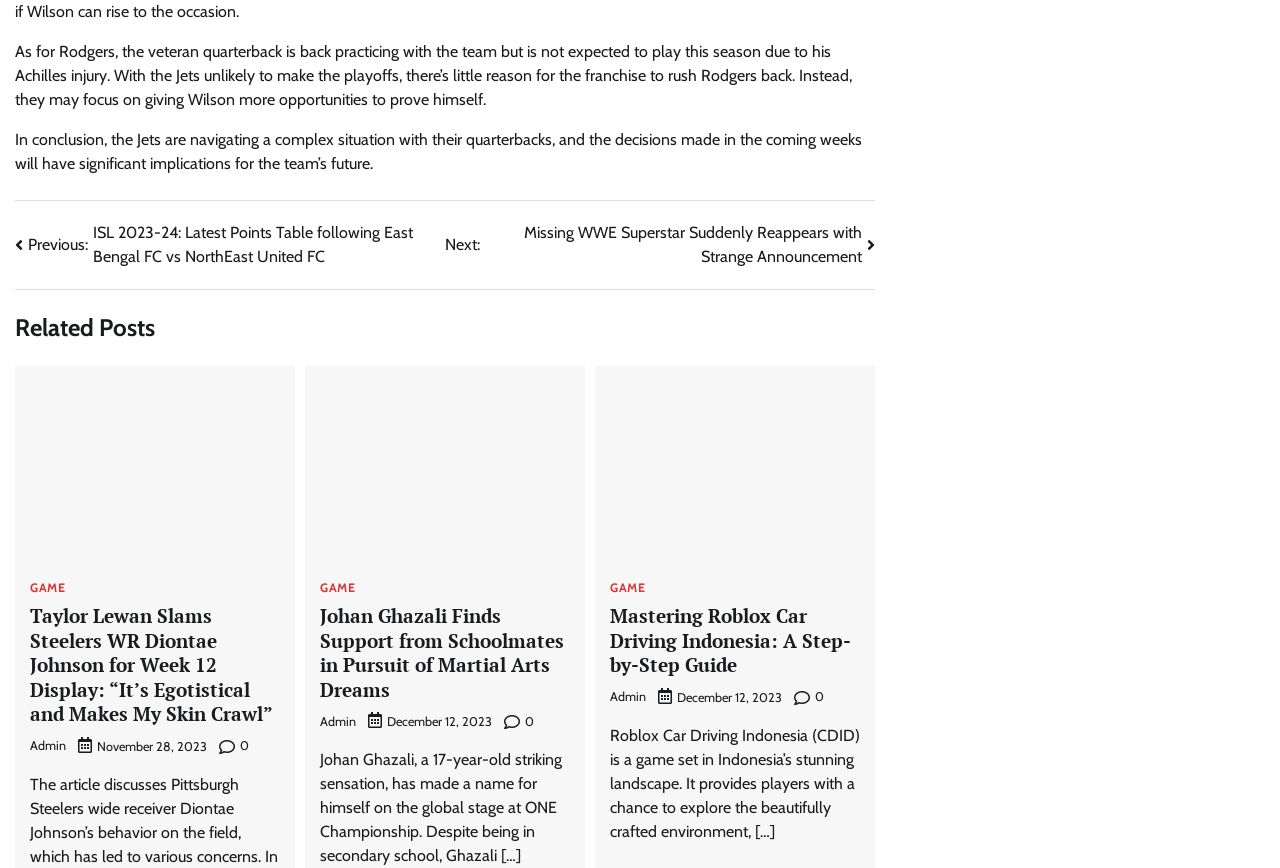Use a single word or phrase to respond to the question:
What is the date of the article 'Mastering Roblox Car Driving Indonesia: A Step-by-Step Guide'?

December 12, 2023